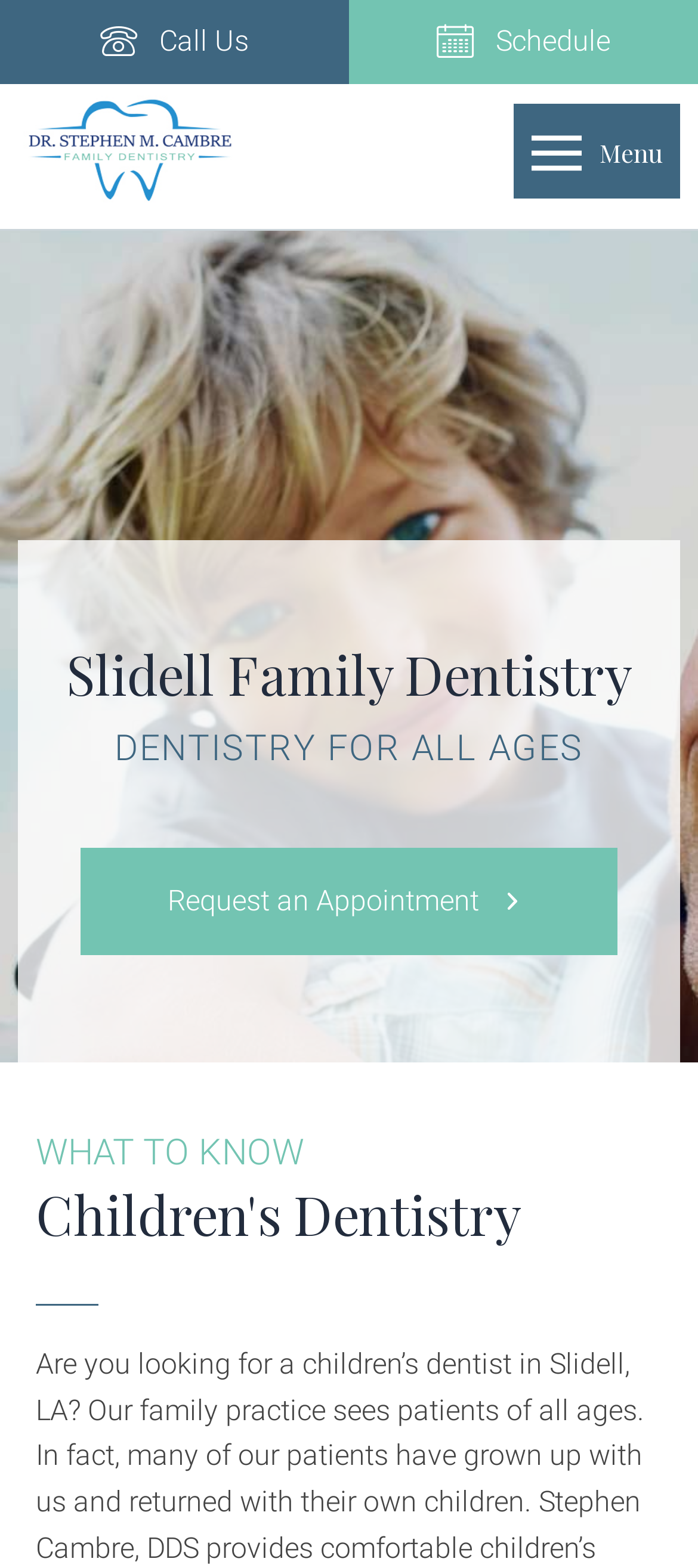Extract the main title from the webpage.

Slidell Family Dentistry